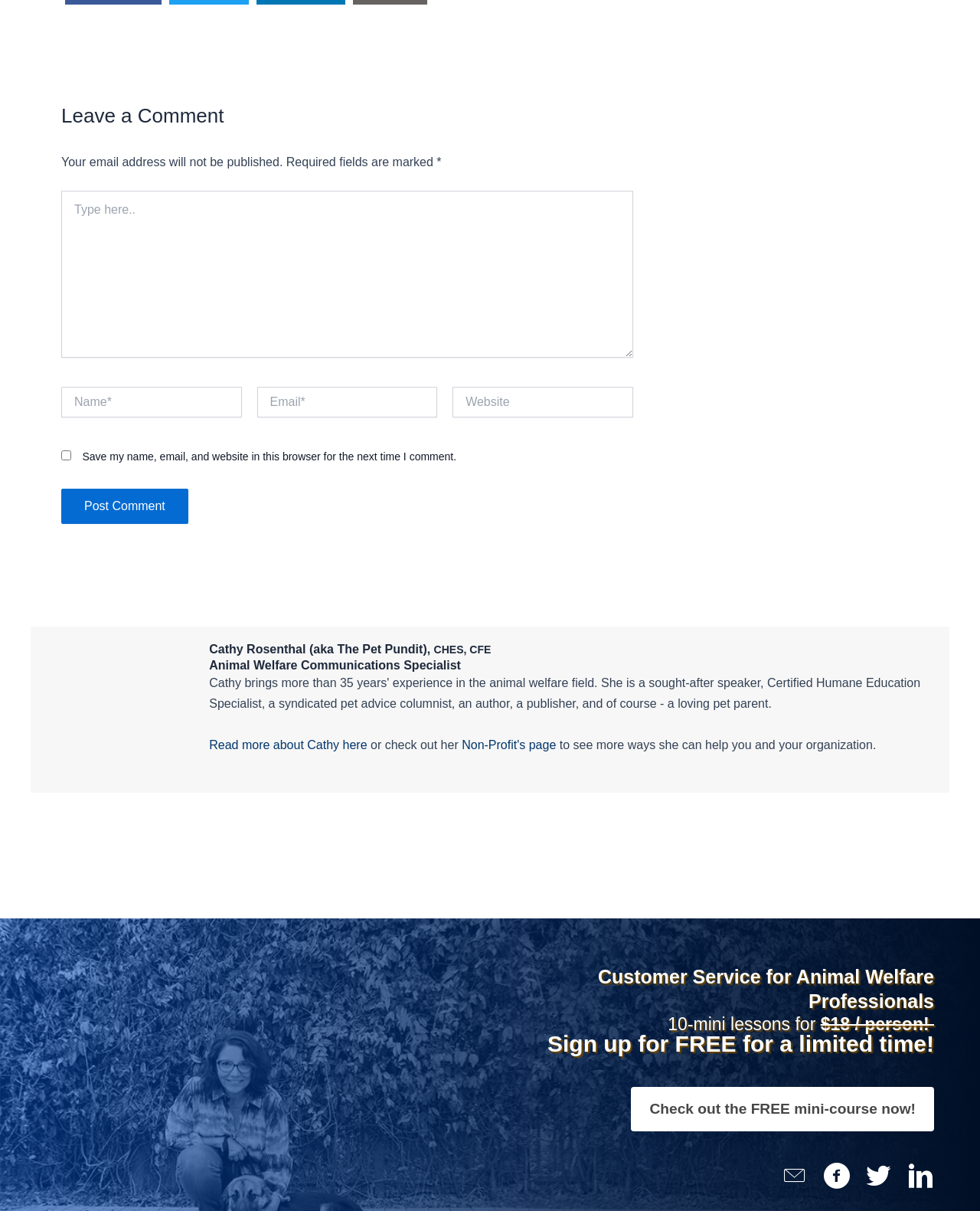Locate the bounding box coordinates of the region to be clicked to comply with the following instruction: "Explore 'Tech Development and the Future: Data Centers As the Key to Efficiency, Hand in Hand with Innovation'". The coordinates must be four float numbers between 0 and 1, in the form [left, top, right, bottom].

None